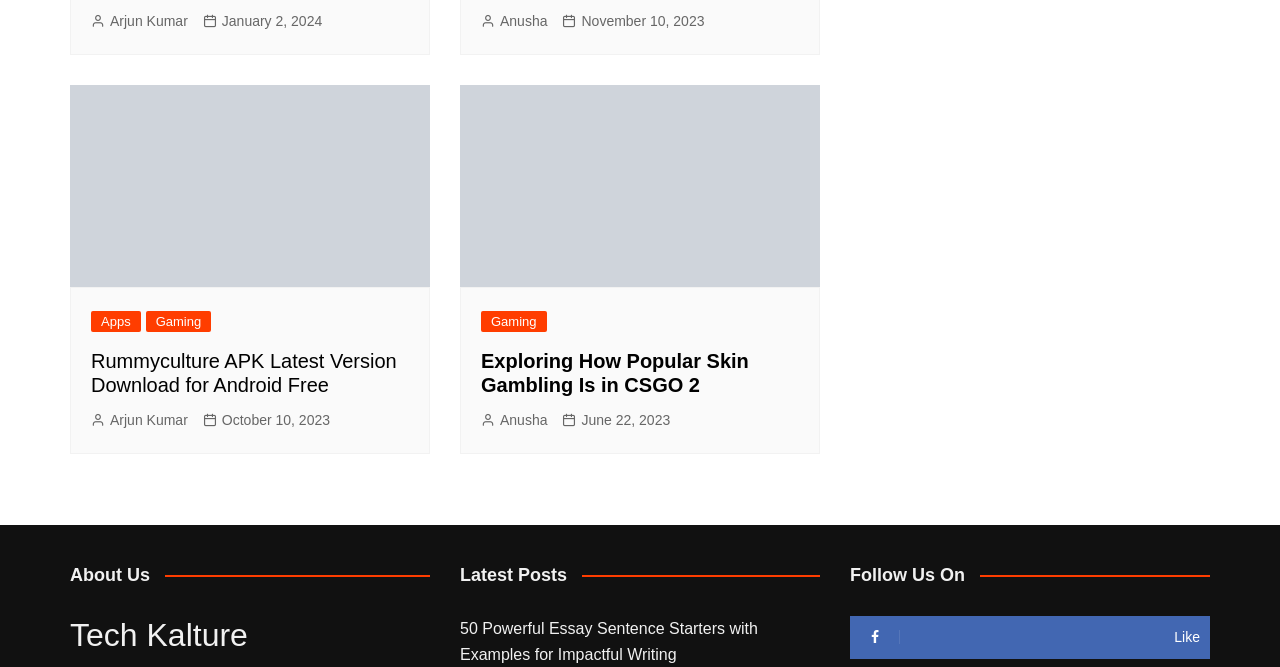What is the category of the fourth post?
Please utilize the information in the image to give a detailed response to the question.

I found the answer by looking at the fourth link element with the OCR text 'Gaming' which is likely to be the category of the post.